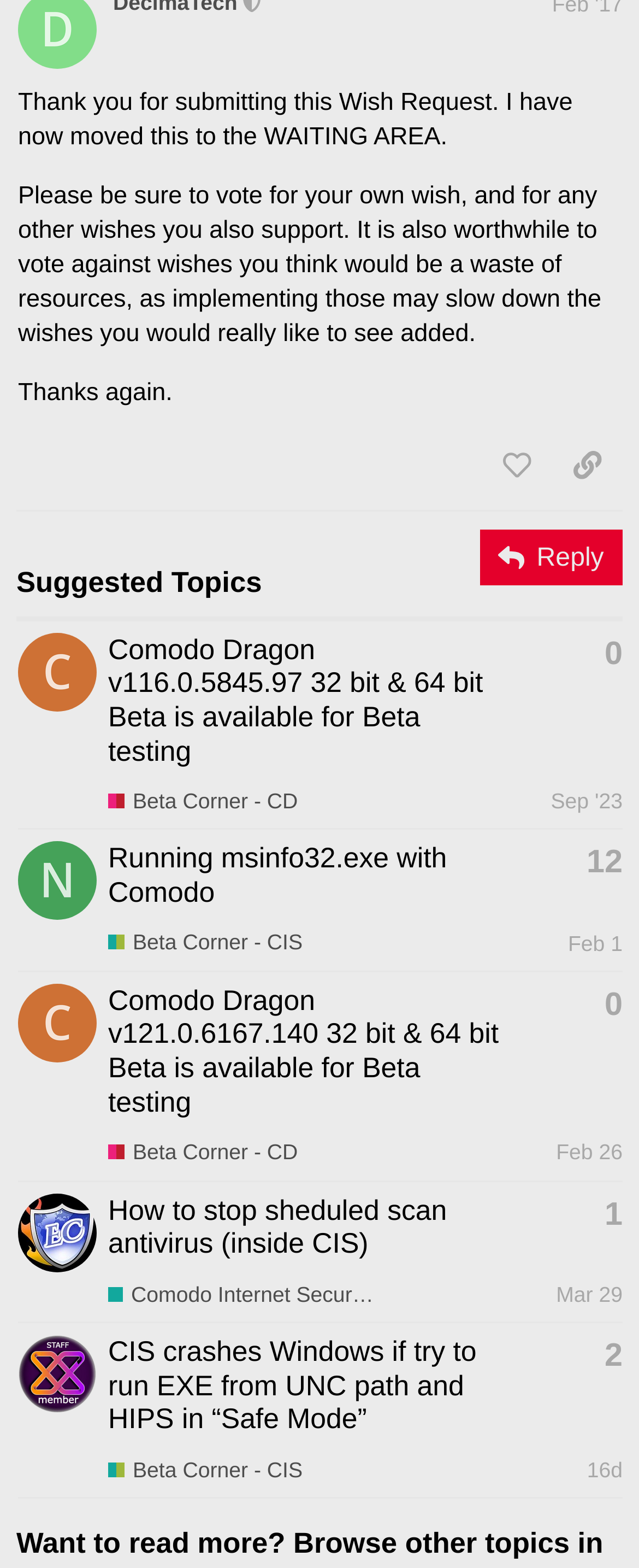How many replies does the topic 'Comodo Dragon v116.0.5845.97 32 bit & 64 bit Beta is available for Beta testing' have?
Refer to the image and provide a detailed answer to the question.

The topic 'Comodo Dragon v116.0.5845.97 32 bit & 64 bit Beta is available for Beta testing' has 0 replies, as indicated by the 'This topic has 0 replies' text next to the topic title.